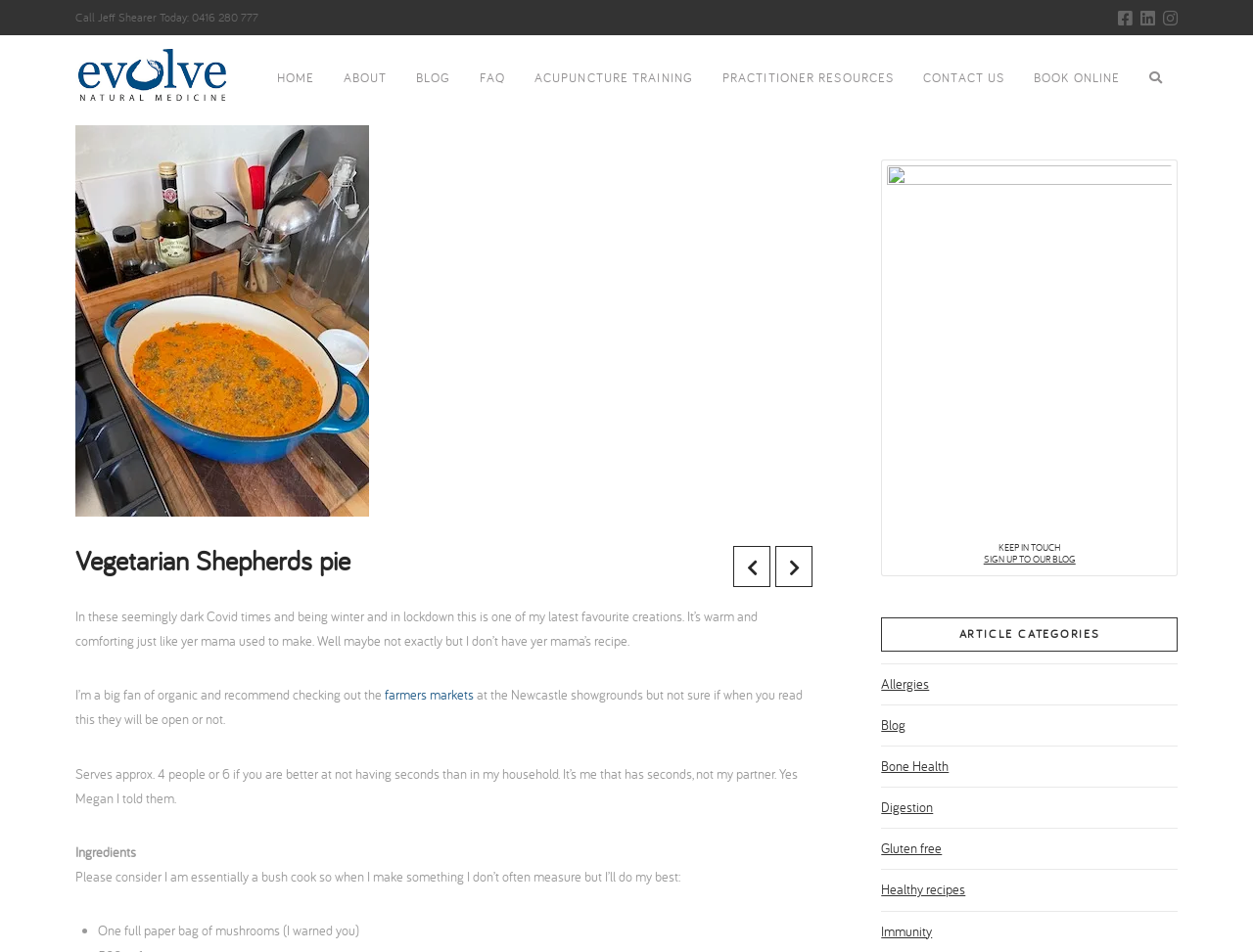Kindly determine the bounding box coordinates for the clickable area to achieve the given instruction: "Click the HOME link".

[0.208, 0.037, 0.262, 0.129]